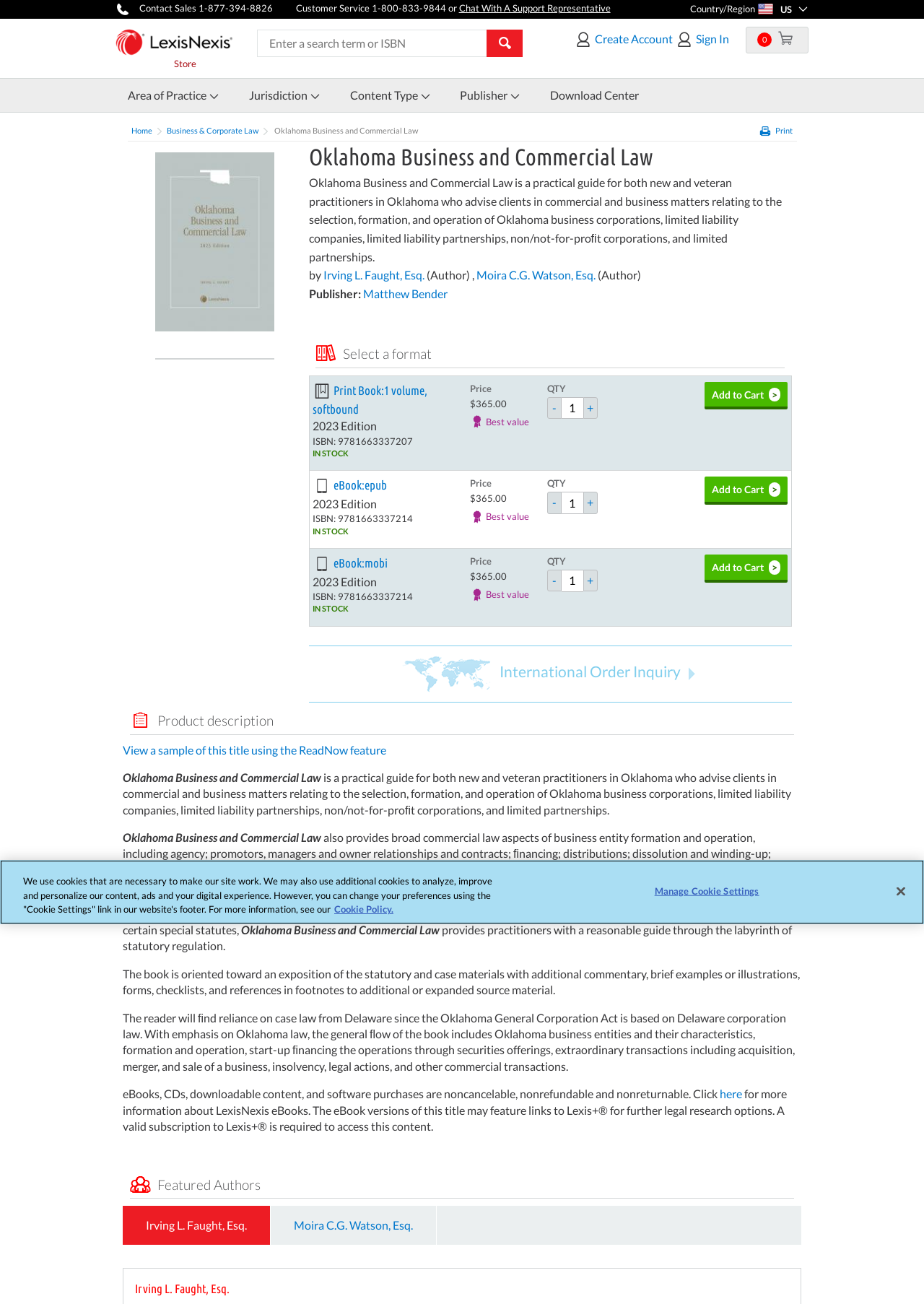Please identify the bounding box coordinates of the region to click in order to complete the given instruction: "Search for a book". The coordinates should be four float numbers between 0 and 1, i.e., [left, top, right, bottom].

[0.278, 0.023, 0.566, 0.044]